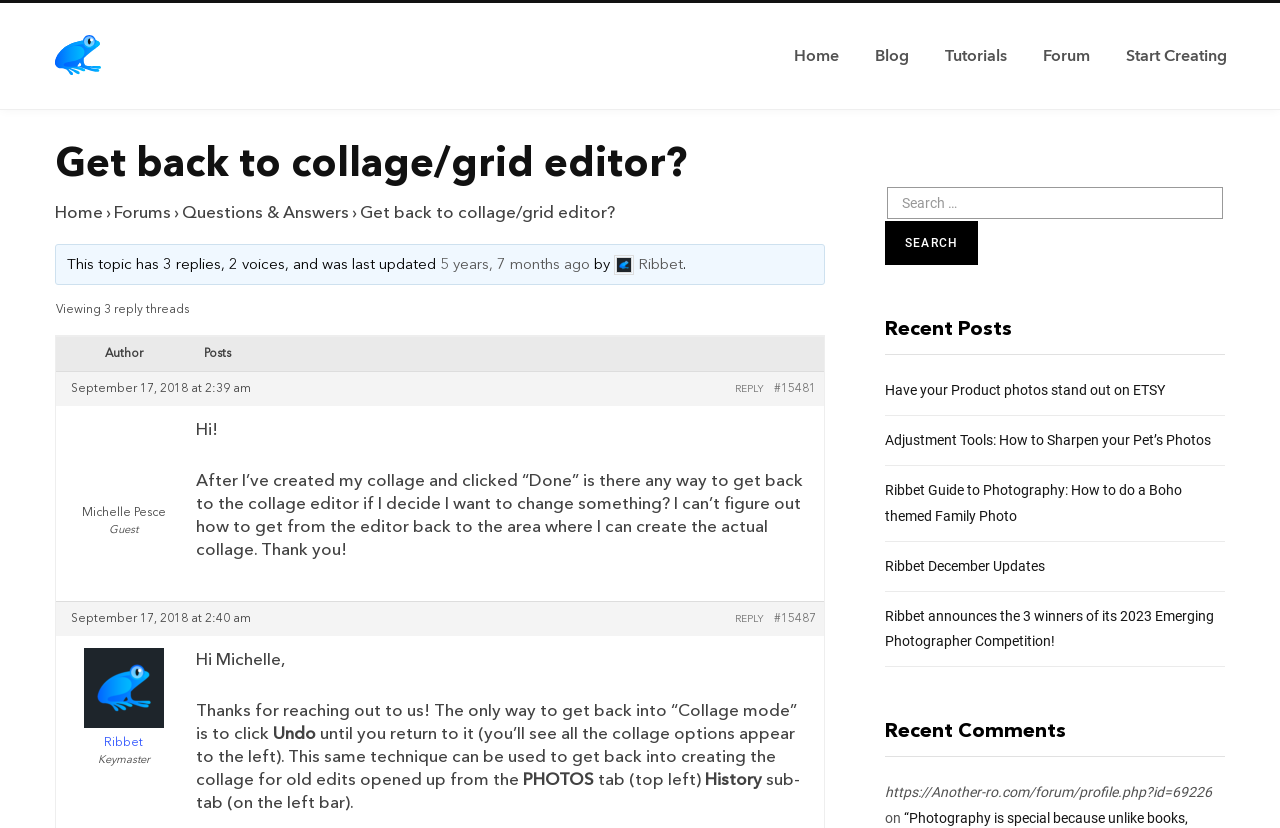Find and generate the main title of the webpage.

Get back to collage/grid editor?